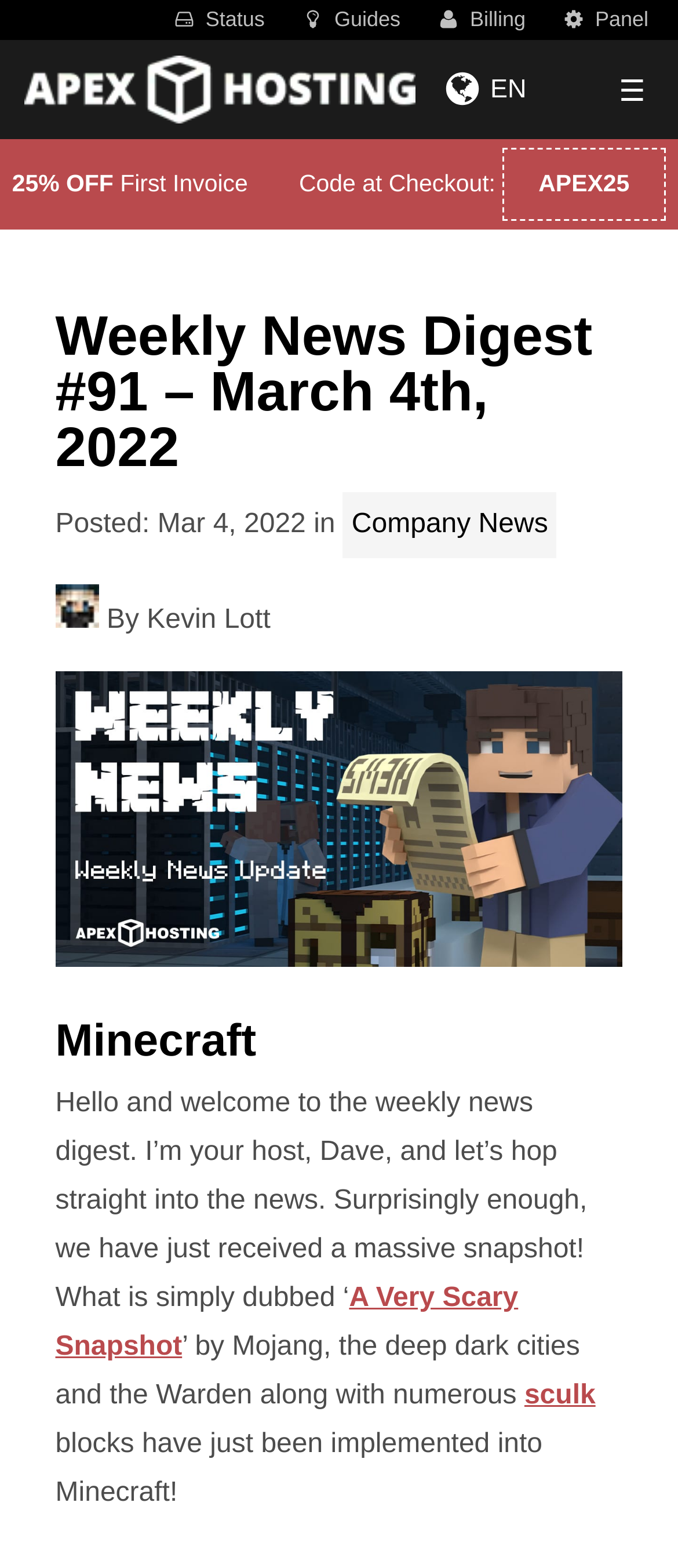From the element description parent_node: Apex Hosting, predict the bounding box coordinates of the UI element. The coordinates must be specified in the format (top-left x, top-left y, bottom-right x, bottom-right y) and should be within the 0 to 1 range.

[0.023, 0.032, 0.626, 0.082]